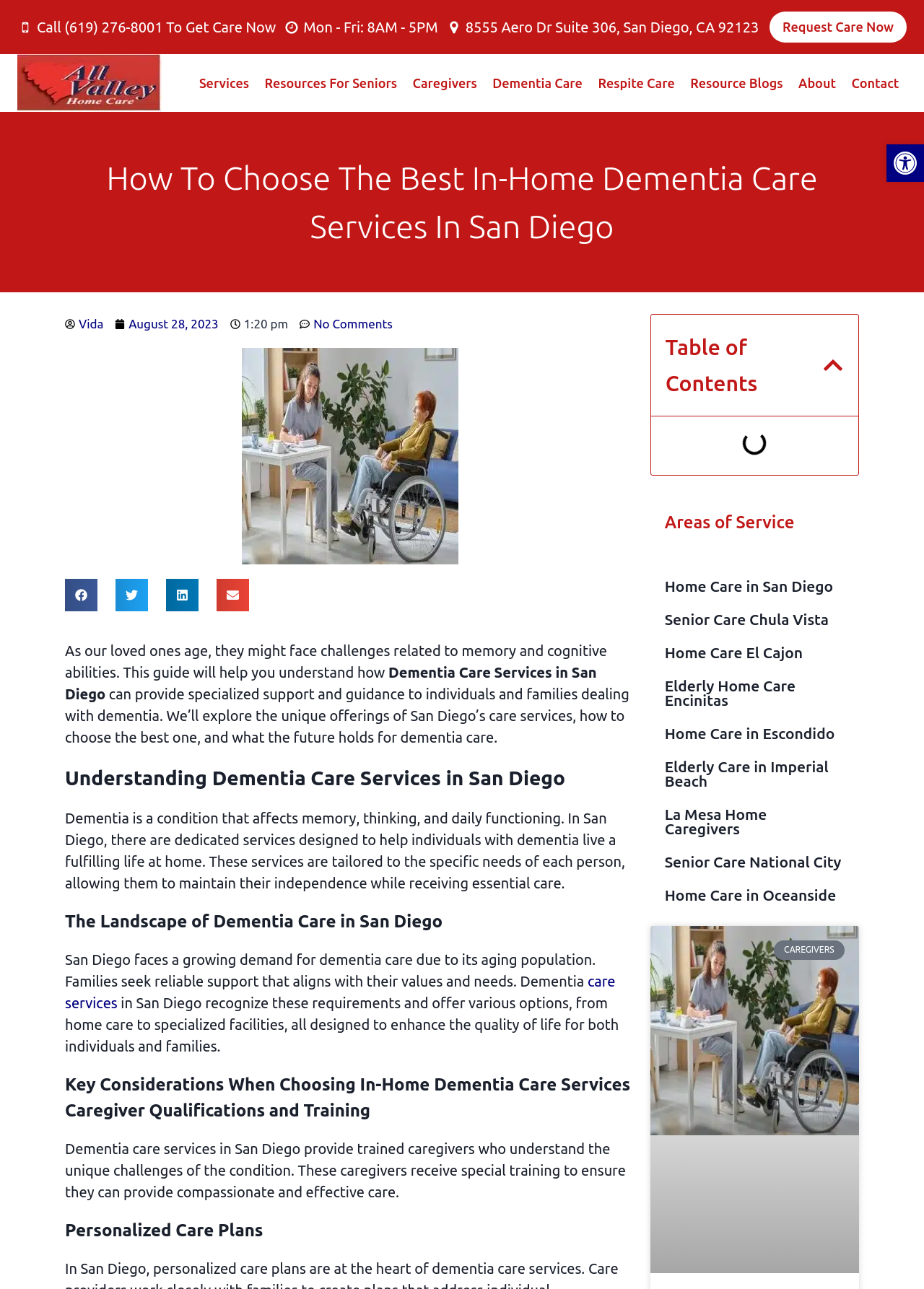What is the address of All Valley Home Care San Diego?
Provide a short answer using one word or a brief phrase based on the image.

8555 Aero Dr Suite 306, San Diego, CA 92123